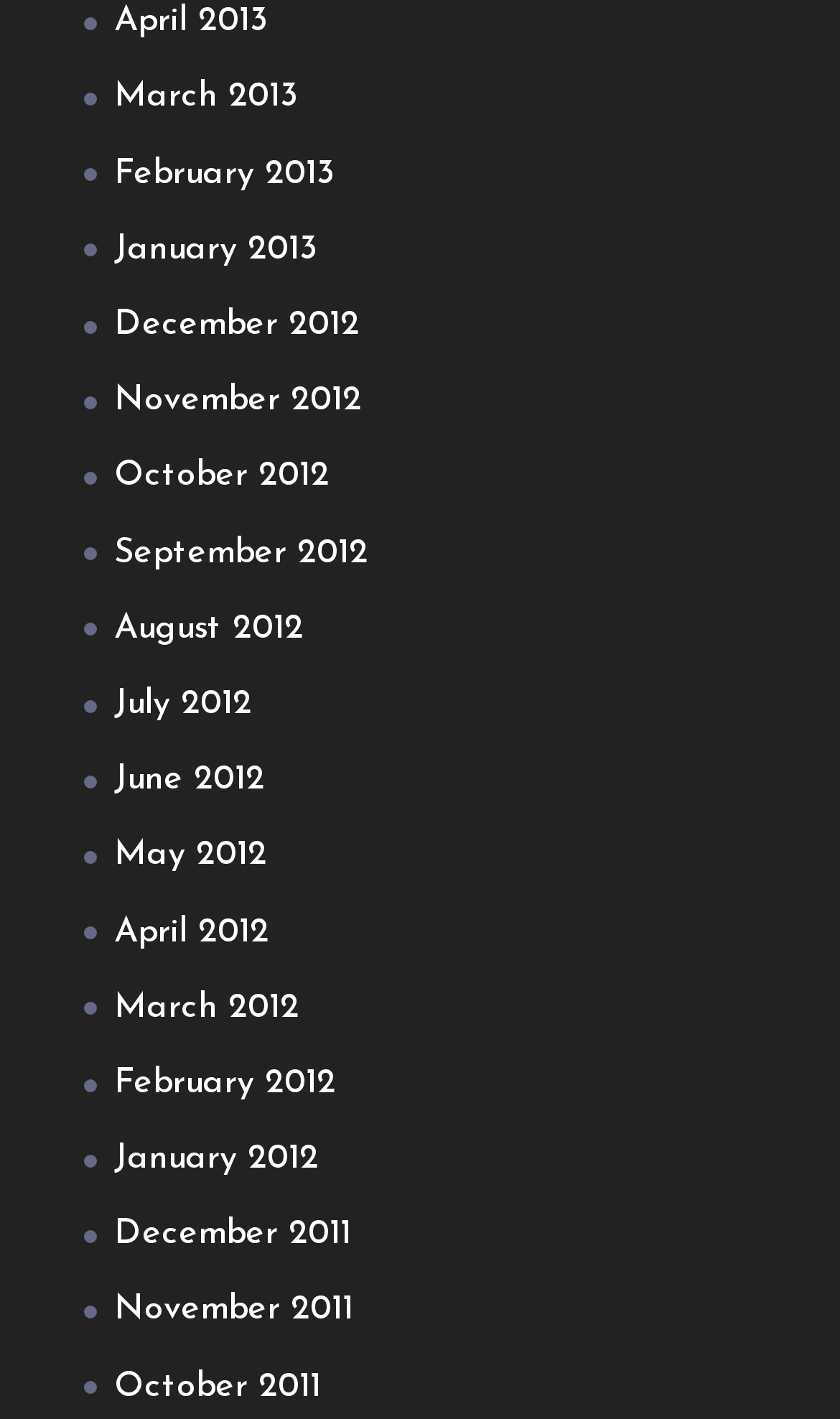Determine the bounding box coordinates of the clickable element necessary to fulfill the instruction: "view March 2012". Provide the coordinates as four float numbers within the 0 to 1 range, i.e., [left, top, right, bottom].

[0.136, 0.698, 0.356, 0.722]